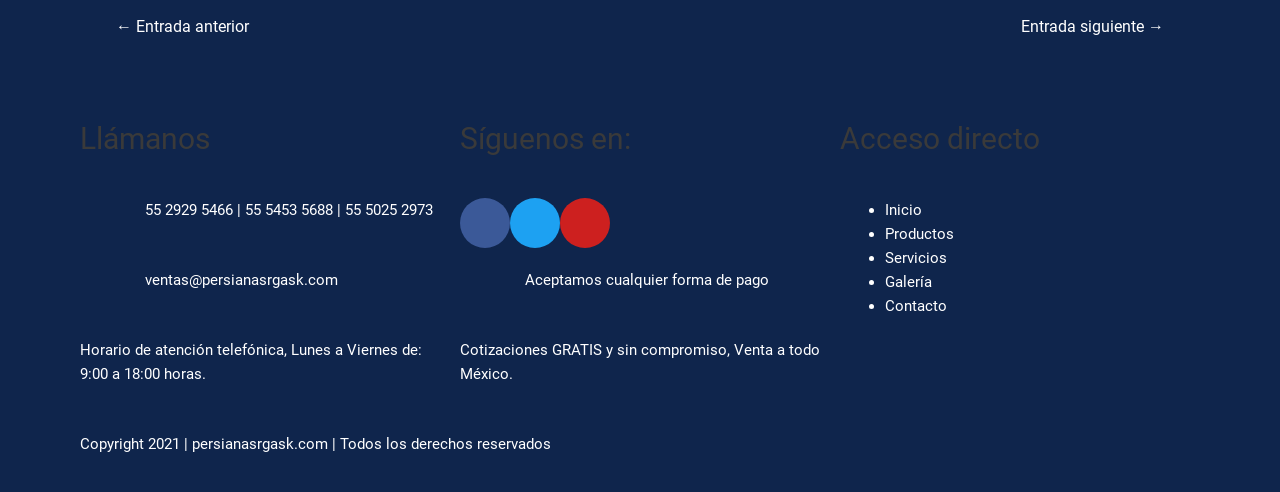Based on the visual content of the image, answer the question thoroughly: What is the website's copyright information?

The website's copyright information can be found in the static text element 'Copyright 2021 | persianasrgask.com | Todos los derechos reservados' which is located at the bottom of the webpage, indicating the website's ownership and copyright status.